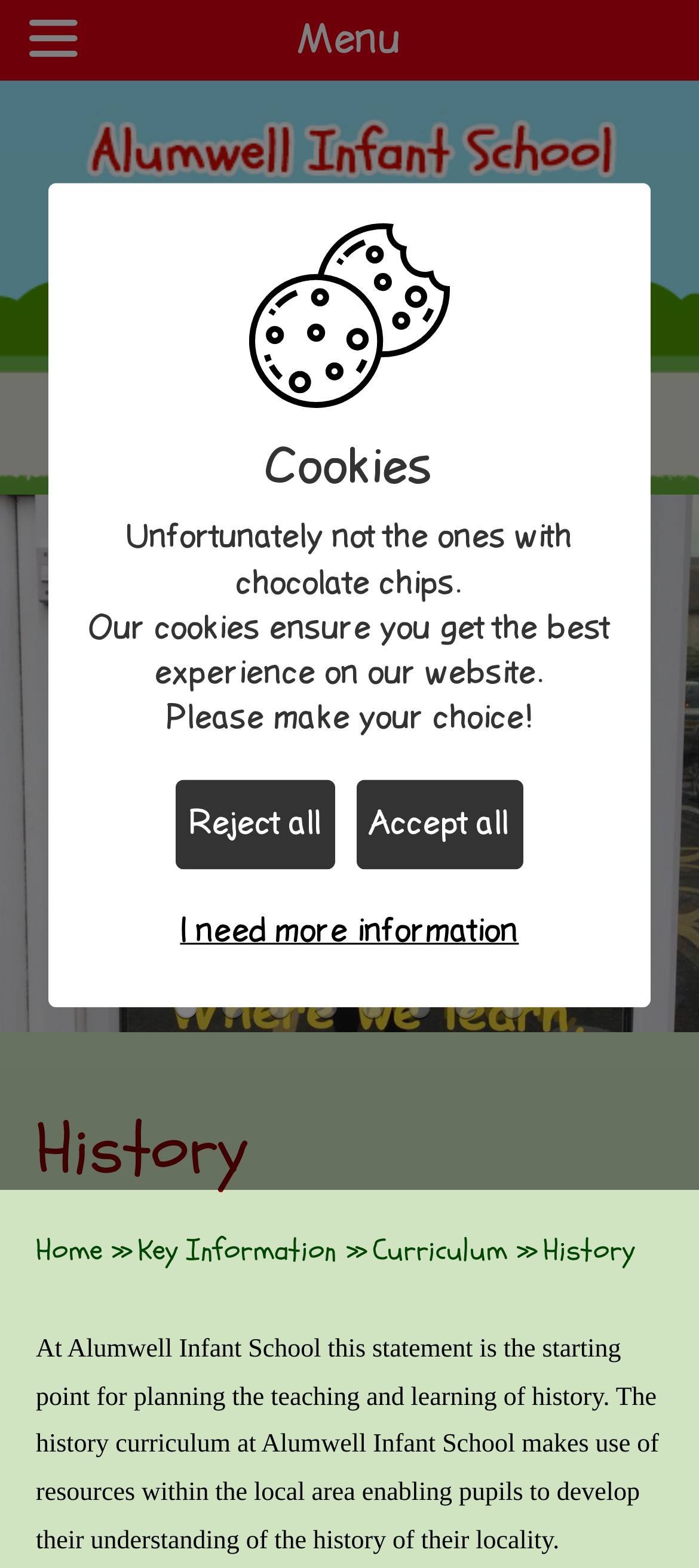Could you determine the bounding box coordinates of the clickable element to complete the instruction: "Check the Latest News"? Provide the coordinates as four float numbers between 0 and 1, i.e., [left, top, right, bottom].

[0.0, 0.05, 0.887, 0.1]